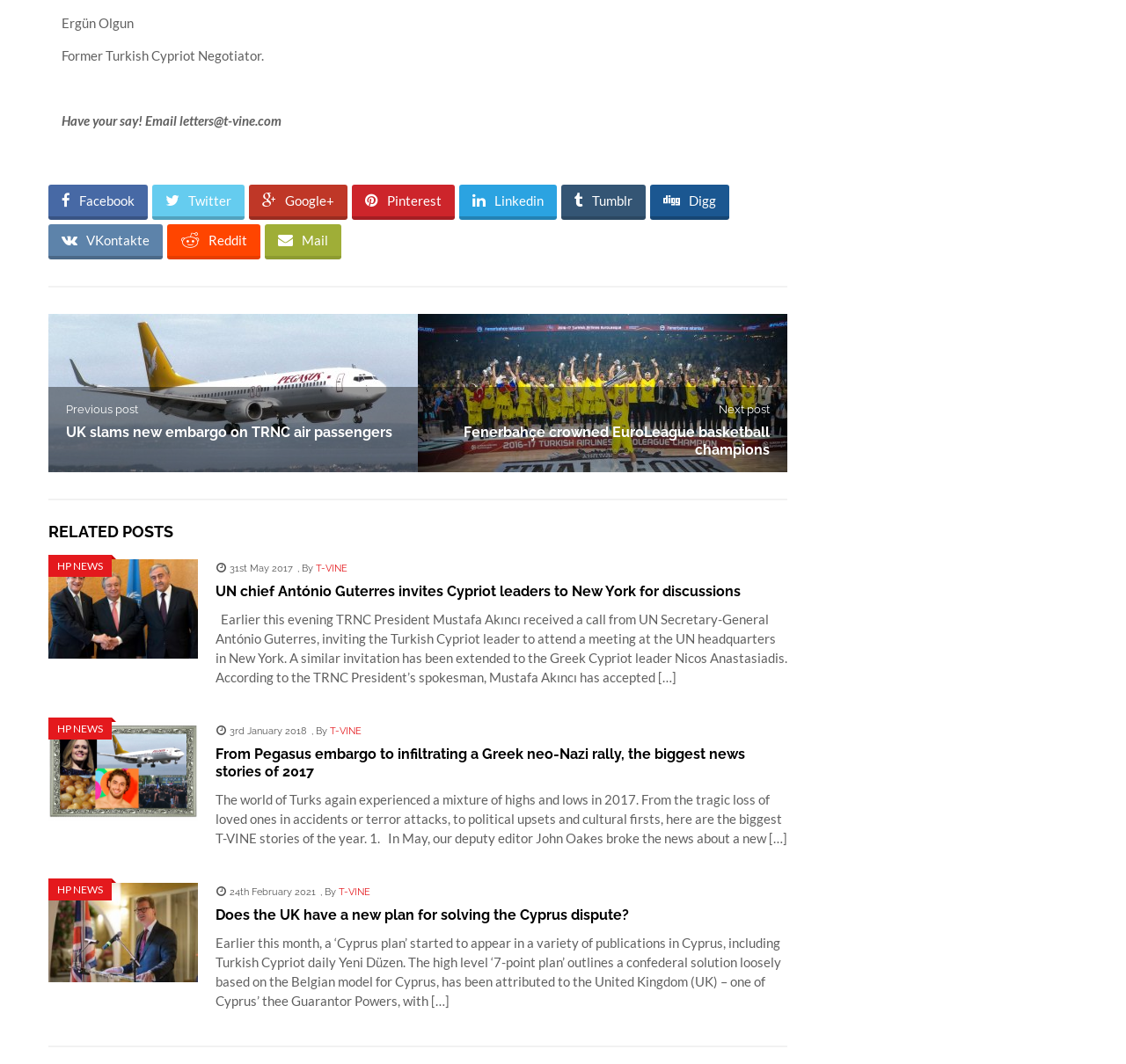Show the bounding box coordinates for the element that needs to be clicked to execute the following instruction: "Email letters". Provide the coordinates in the form of four float numbers between 0 and 1, i.e., [left, top, right, bottom].

[0.055, 0.106, 0.25, 0.121]